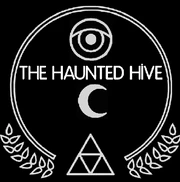Paint a vivid picture with your words by describing the image in detail.

The image displays the emblem of "The Haunted Hive," featuring a stylized design that incorporates elements symbolic of the occult and metaphysical themes. At the center of the logo is an eye, symbolizing awareness and insight, flanked by a crescent moon, which often represents intuition and the subconscious. Below these elements, a triangle is present, commonly associated with balance and the trinity, while the surrounding decorative foliage adds a natural touch that signifies growth and connection to the earth. This logo encapsulates the essence of the shop, which specializes in talismans, spirit vessels, and other metaphysical curiosities, appealing to those interested in the paranormal and spiritual realms.